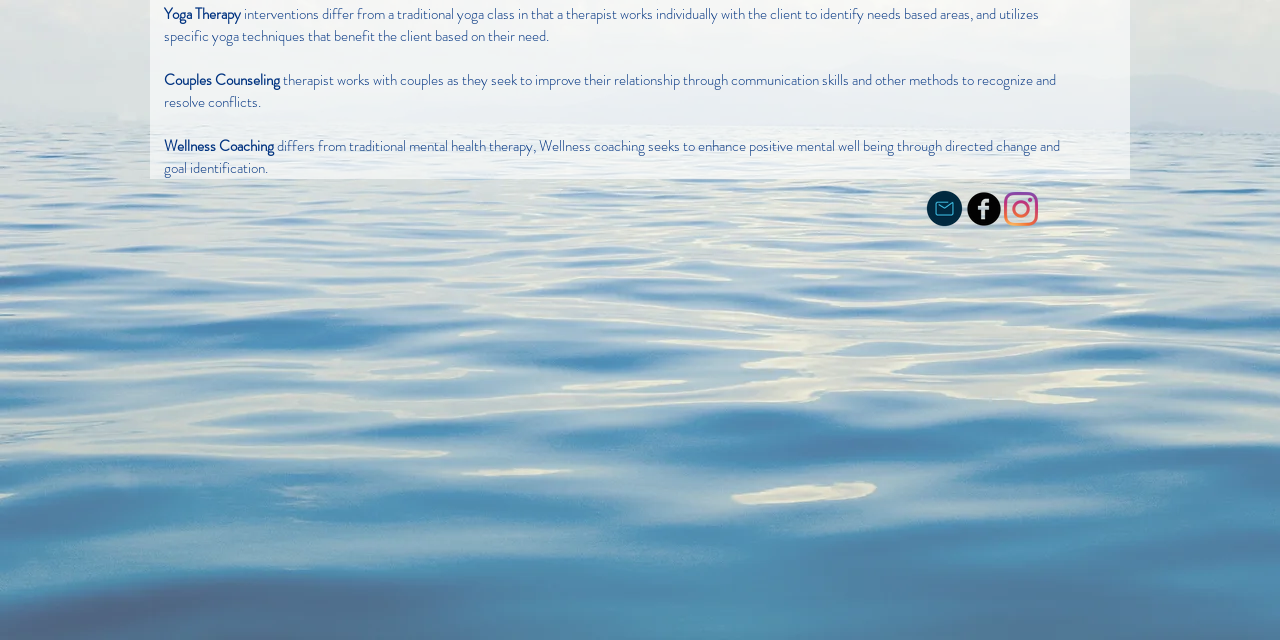Identify the bounding box coordinates for the UI element described as follows: "aria-label="b-facebook"". Ensure the coordinates are four float numbers between 0 and 1, formatted as [left, top, right, bottom].

[0.755, 0.3, 0.782, 0.353]